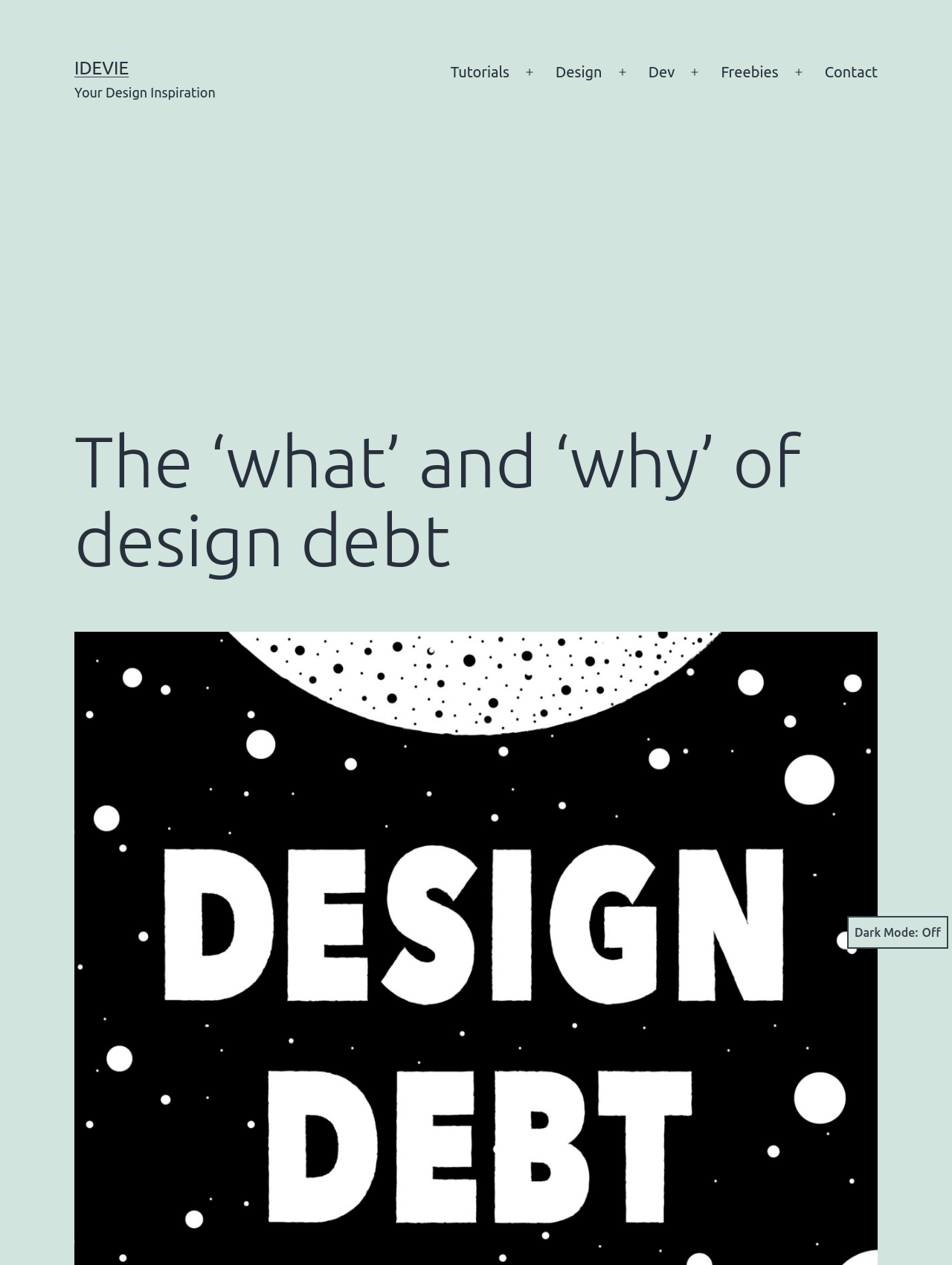Is the dark mode button pressed?
Respond to the question with a single word or phrase according to the image.

No